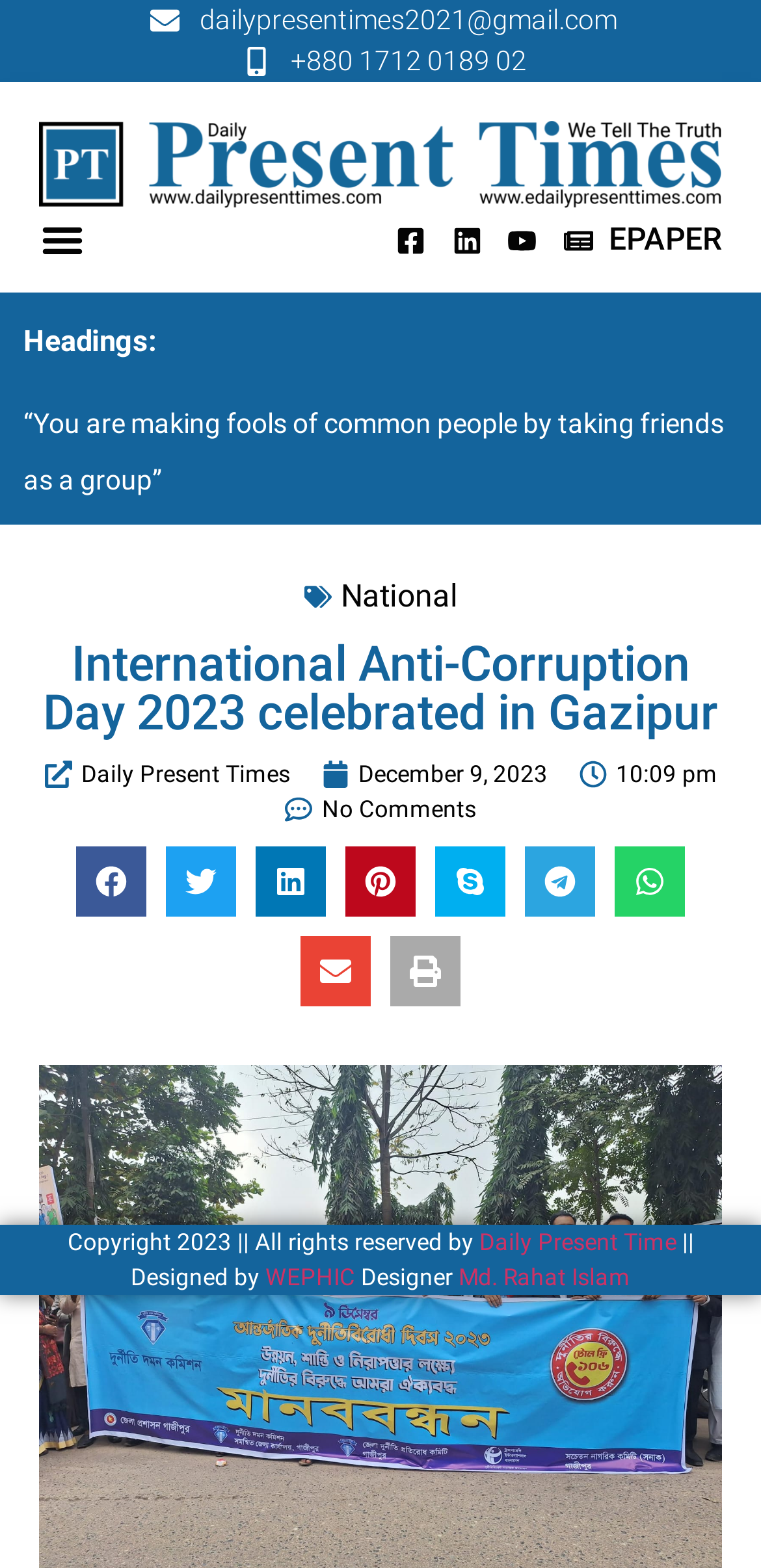Kindly determine the bounding box coordinates of the area that needs to be clicked to fulfill this instruction: "Read the article about International Anti-Corruption Day 2023".

[0.051, 0.408, 0.949, 0.47]